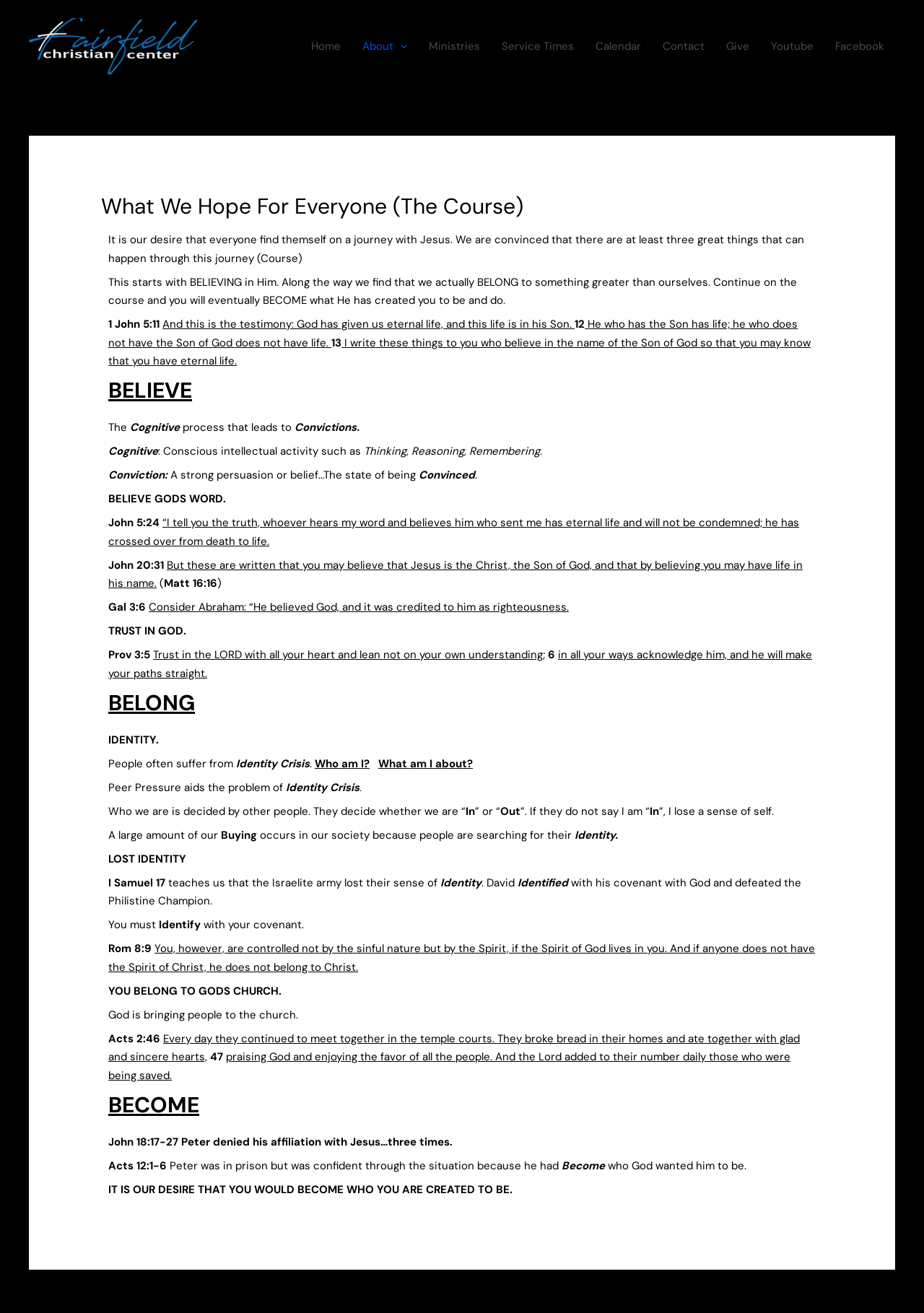Please identify the bounding box coordinates for the region that you need to click to follow this instruction: "Click on the 'Give' link".

[0.774, 0.027, 0.823, 0.043]